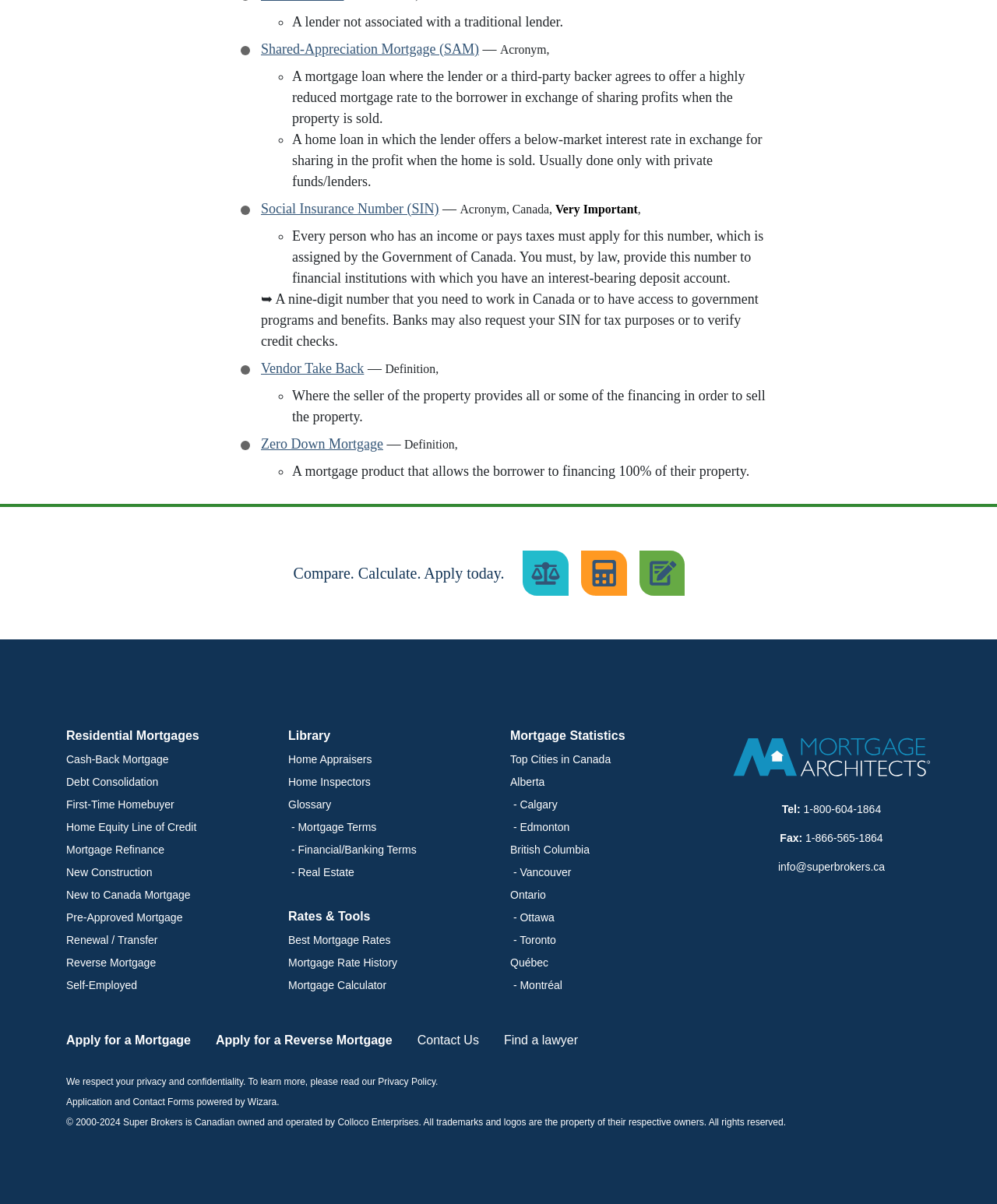Find the bounding box coordinates for the area that should be clicked to accomplish the instruction: "Click on 'Glossary'".

[0.289, 0.663, 0.332, 0.674]